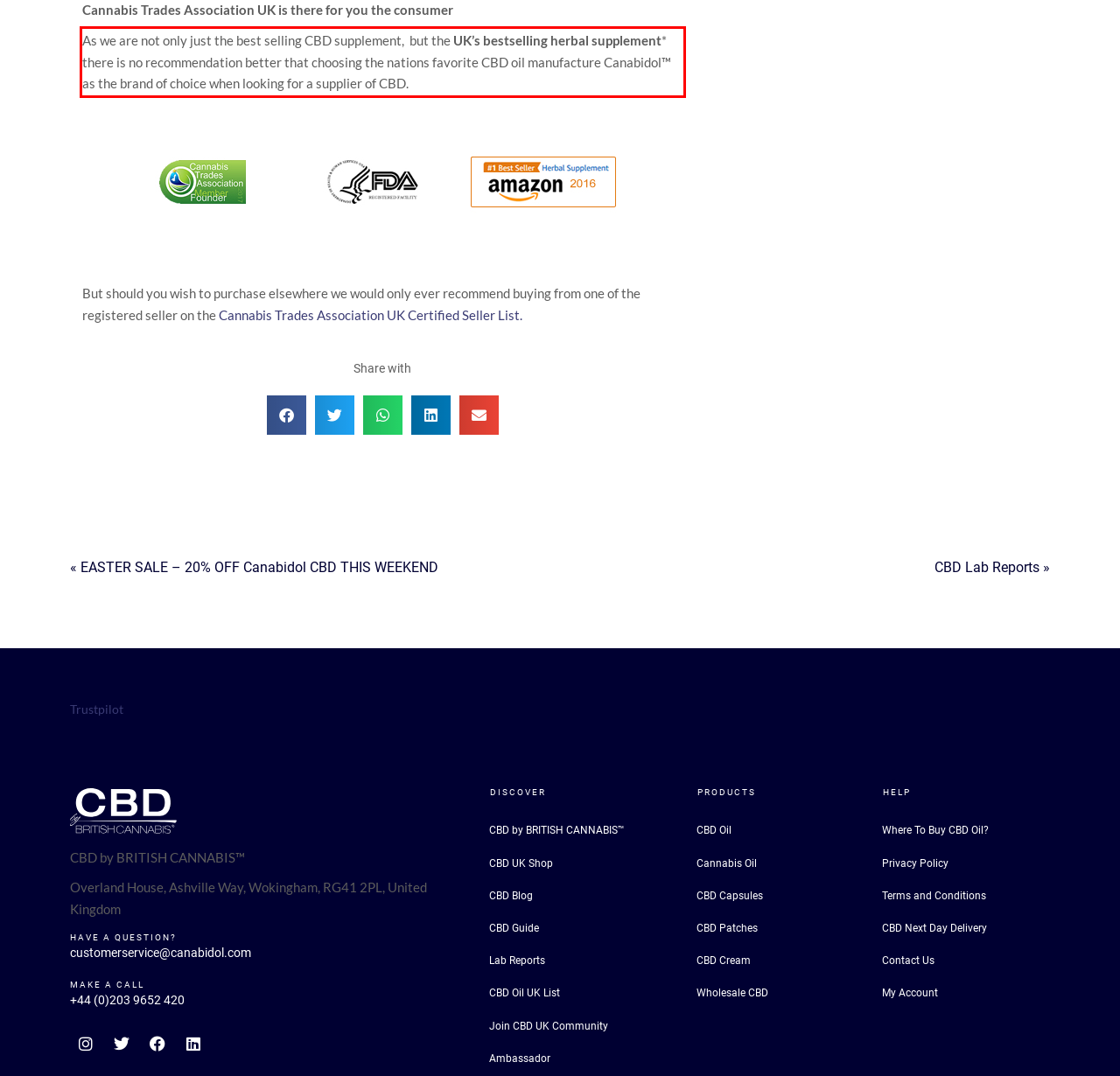By examining the provided screenshot of a webpage, recognize the text within the red bounding box and generate its text content.

As we are not only just the best selling CBD supplement, but the UK’s bestselling herbal supplement* there is no recommendation better that choosing the nations favorite CBD oil manufacture Canabidol™ as the brand of choice when looking for a supplier of CBD.